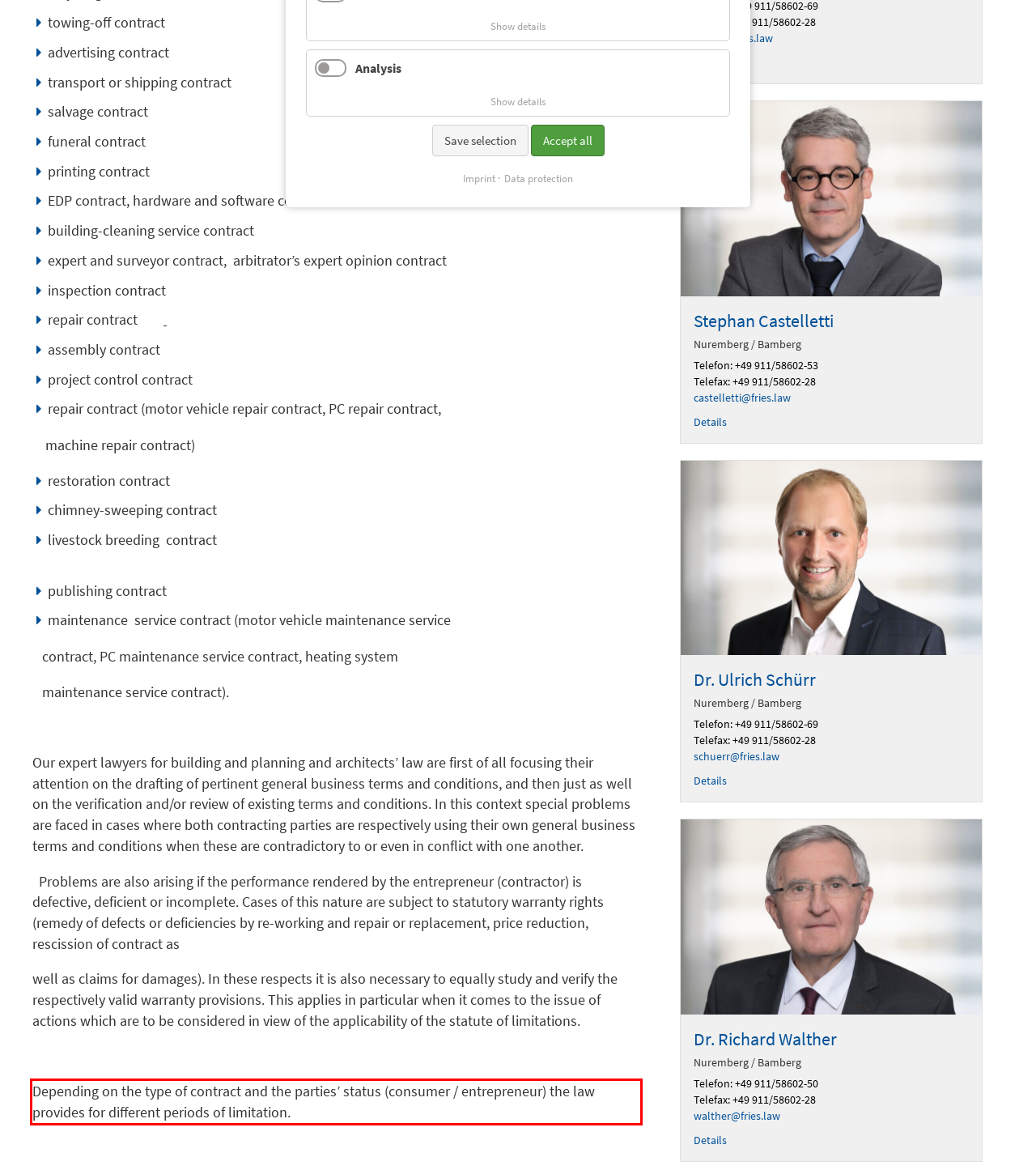You are given a webpage screenshot with a red bounding box around a UI element. Extract and generate the text inside this red bounding box.

Depending on the type of contract and the parties’ status (consumer / entrepreneur) the law provides for different periods of limitation.